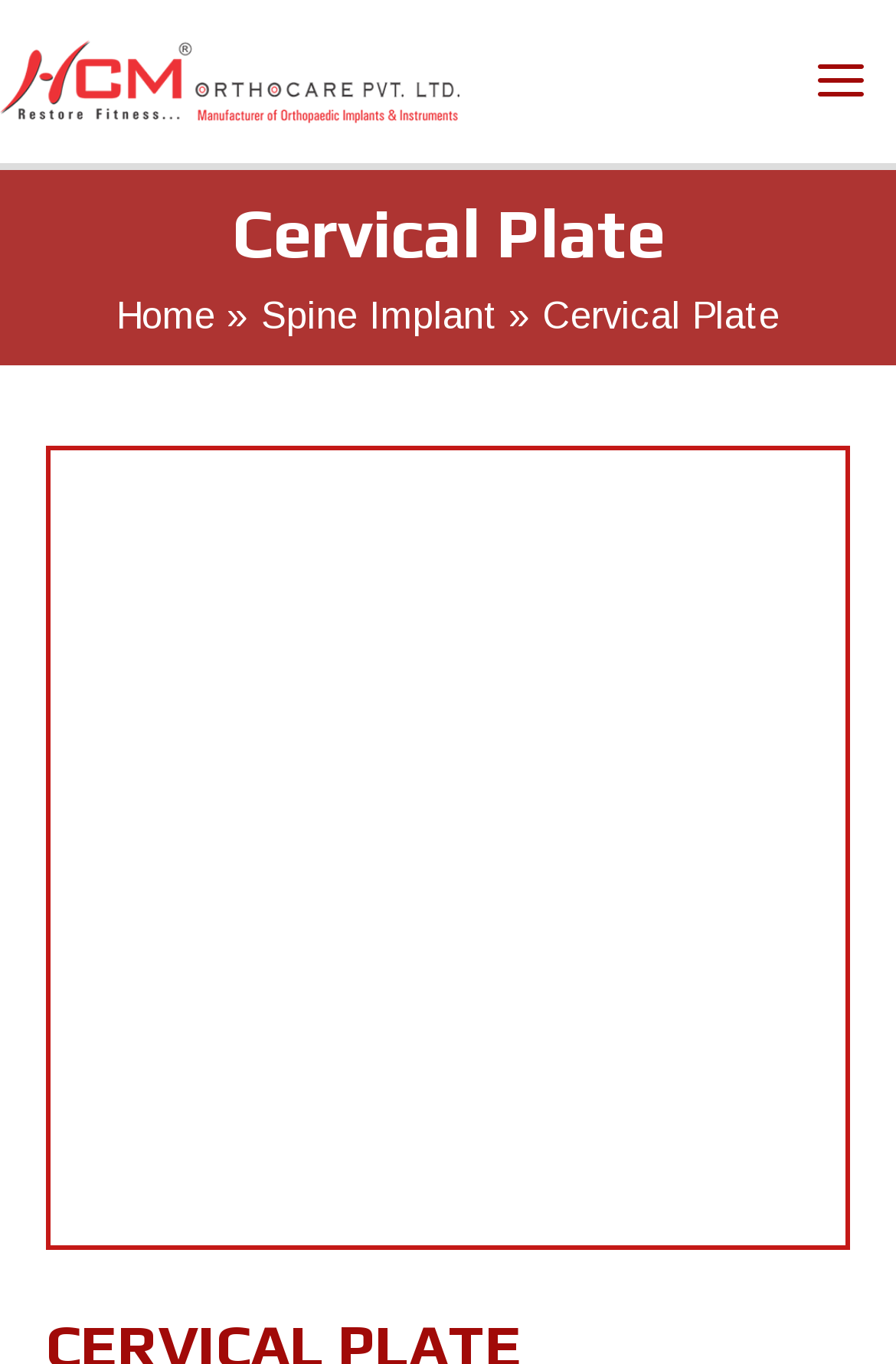What is the purpose of the image at the top of the webpage?
Please provide a single word or phrase answer based on the image.

Logo or Branding